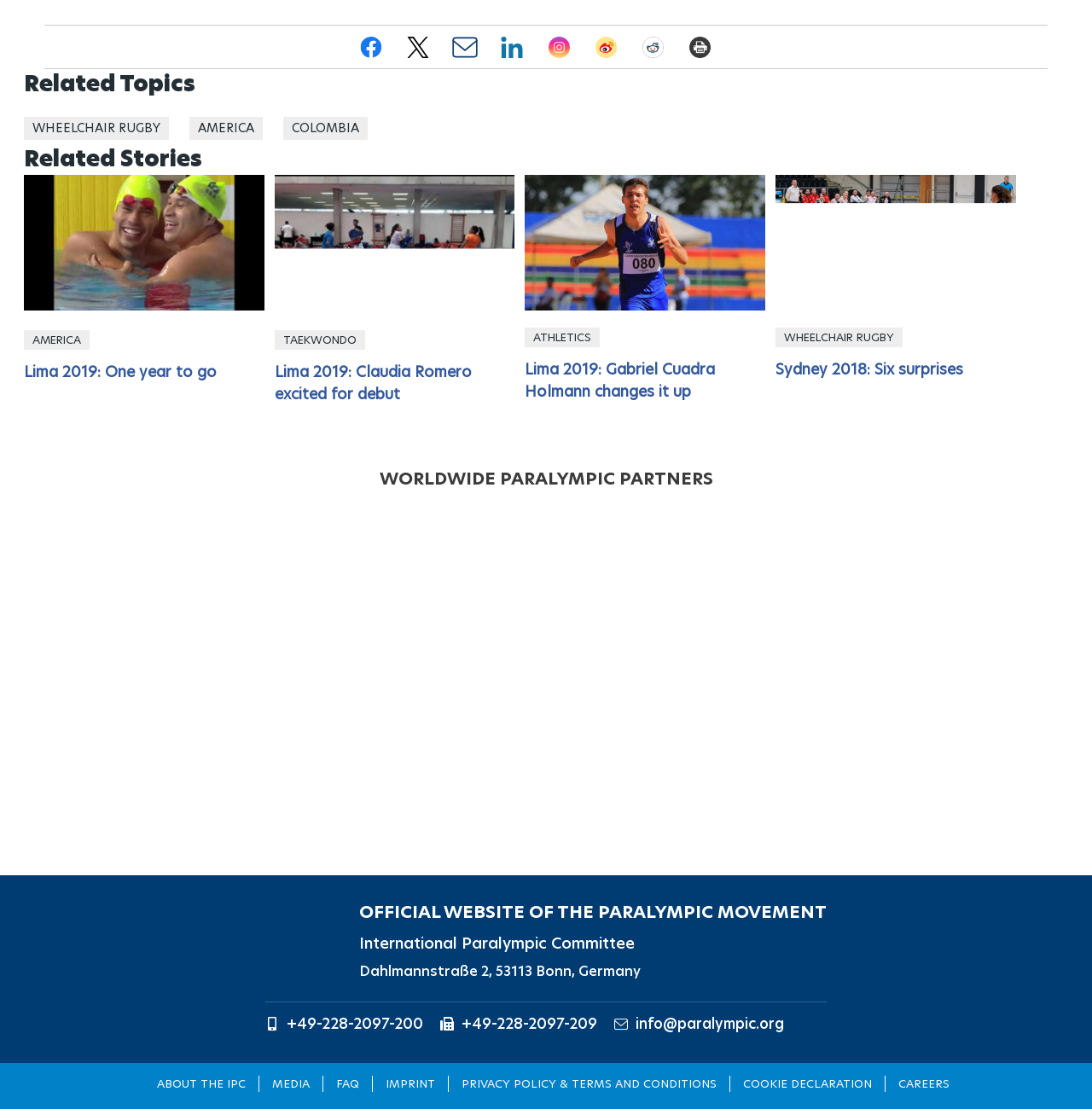How many related topics are listed?
From the details in the image, provide a complete and detailed answer to the question.

The webpage lists three related topics: WHEELCHAIR RUGBY, AMERICA, and COLOMBIA. These topics are listed below the 'Related Topics' heading.